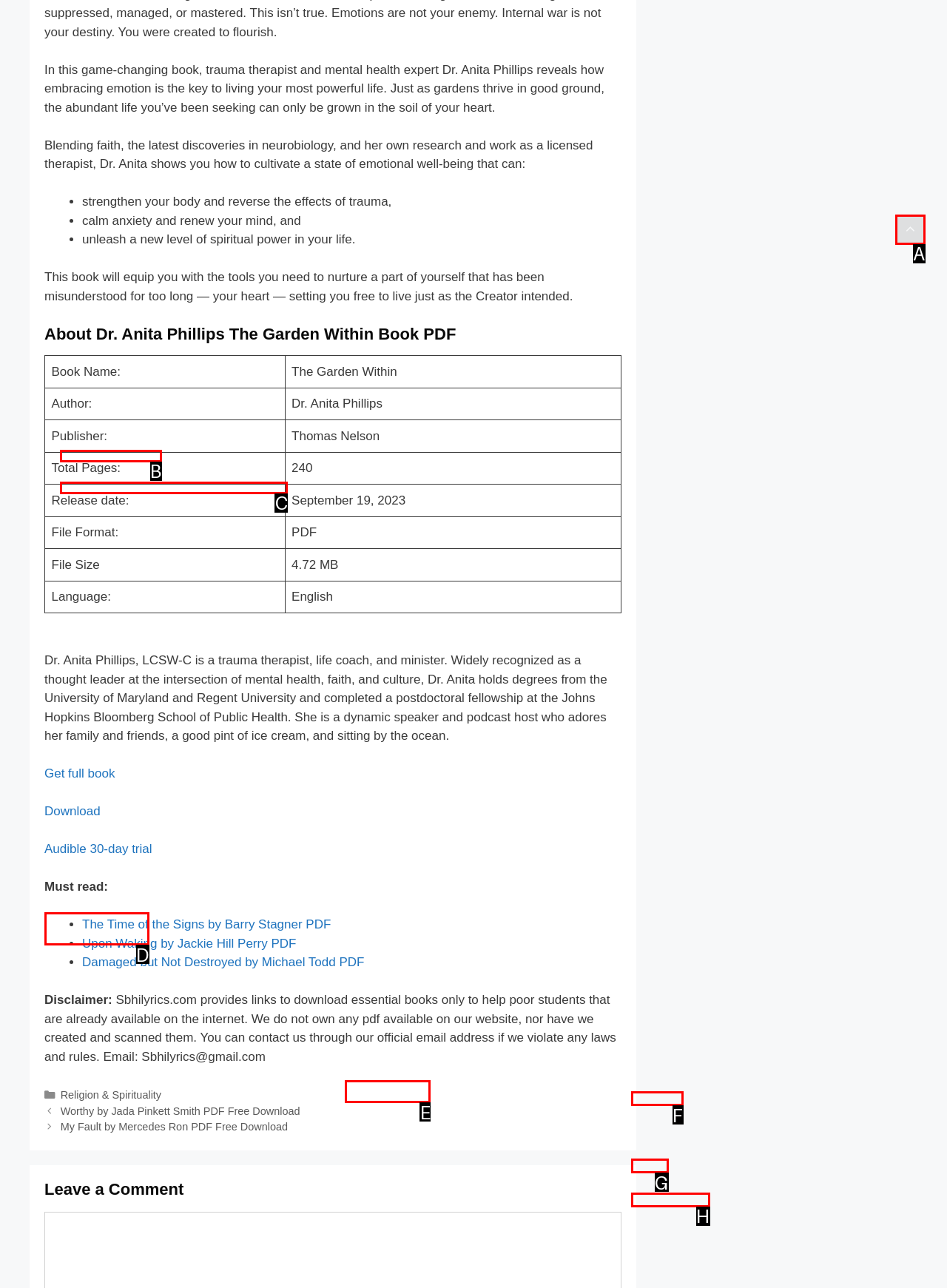Point out the option that best suits the description: Instagram
Indicate your answer with the letter of the selected choice.

E